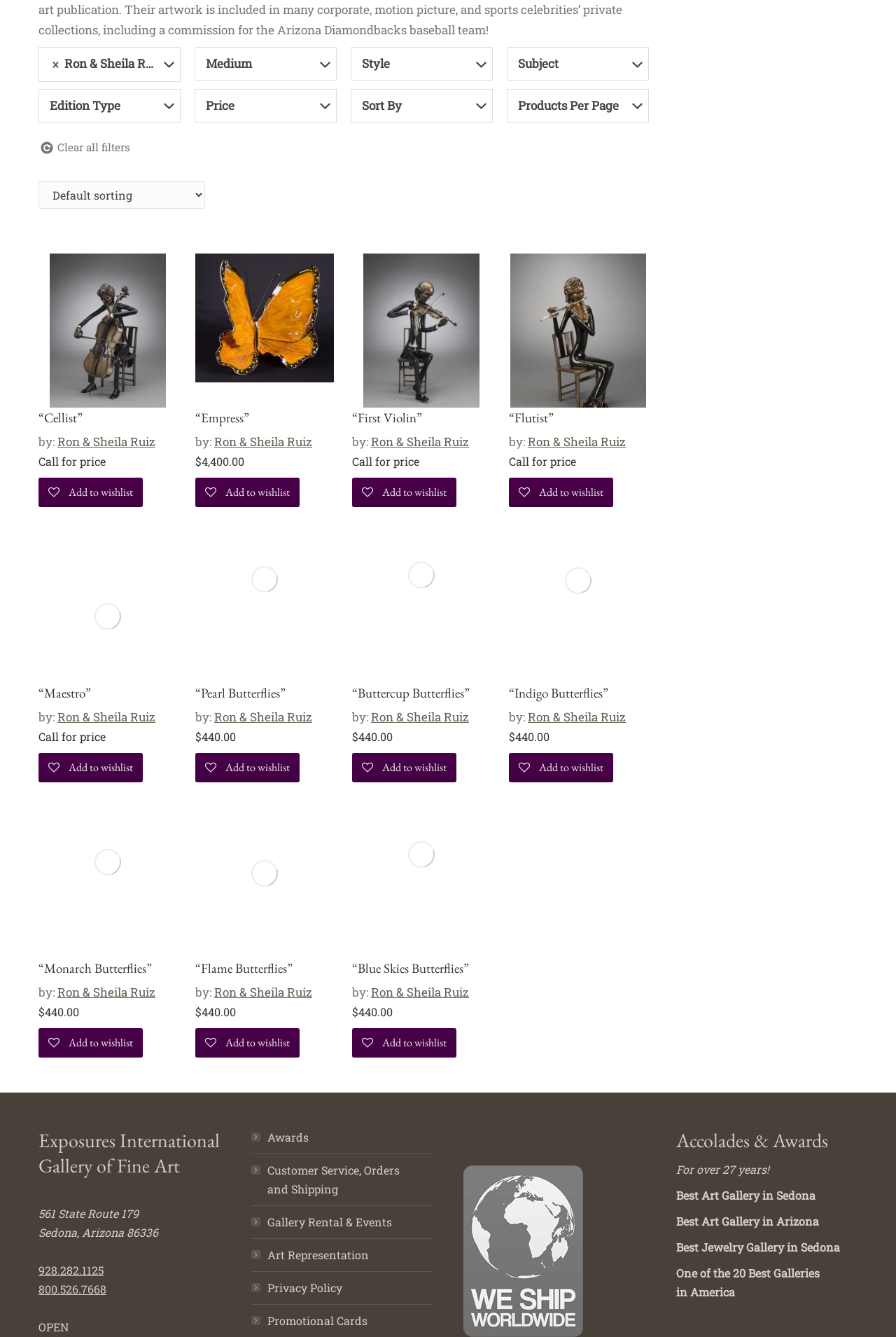Provide the bounding box coordinates for the UI element that is described as: "“Flame Butterflies”".

[0.218, 0.716, 0.327, 0.732]